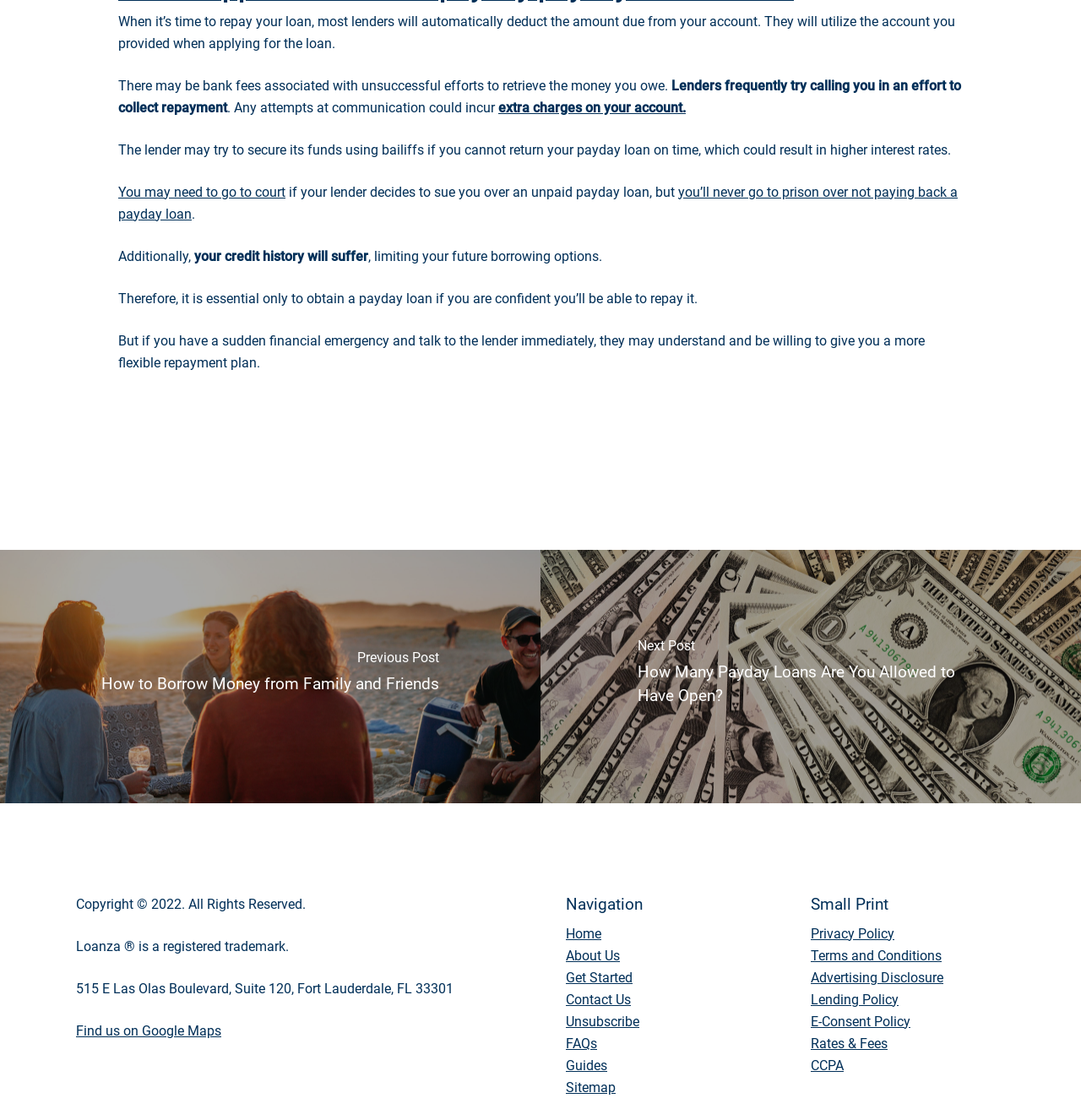Using details from the image, please answer the following question comprehensively:
What happens if you cannot return your payday loan on time?

According to the webpage, if you cannot return your payday loan on time, the lender may try to secure its funds using bailiffs, which could result in higher interest rates.